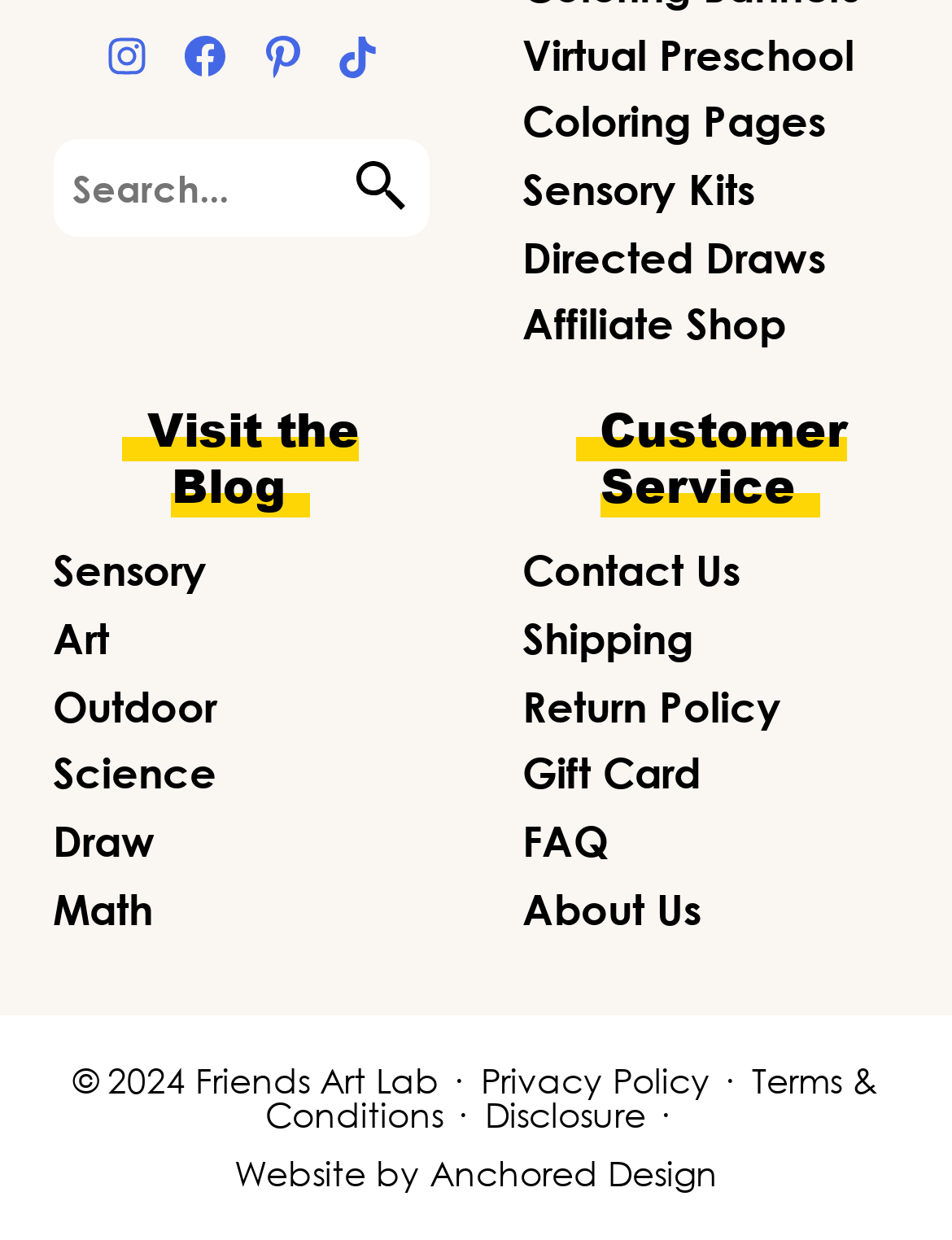Use one word or a short phrase to answer the question provided: 
What is the name of the company that designed the website?

Anchored Design